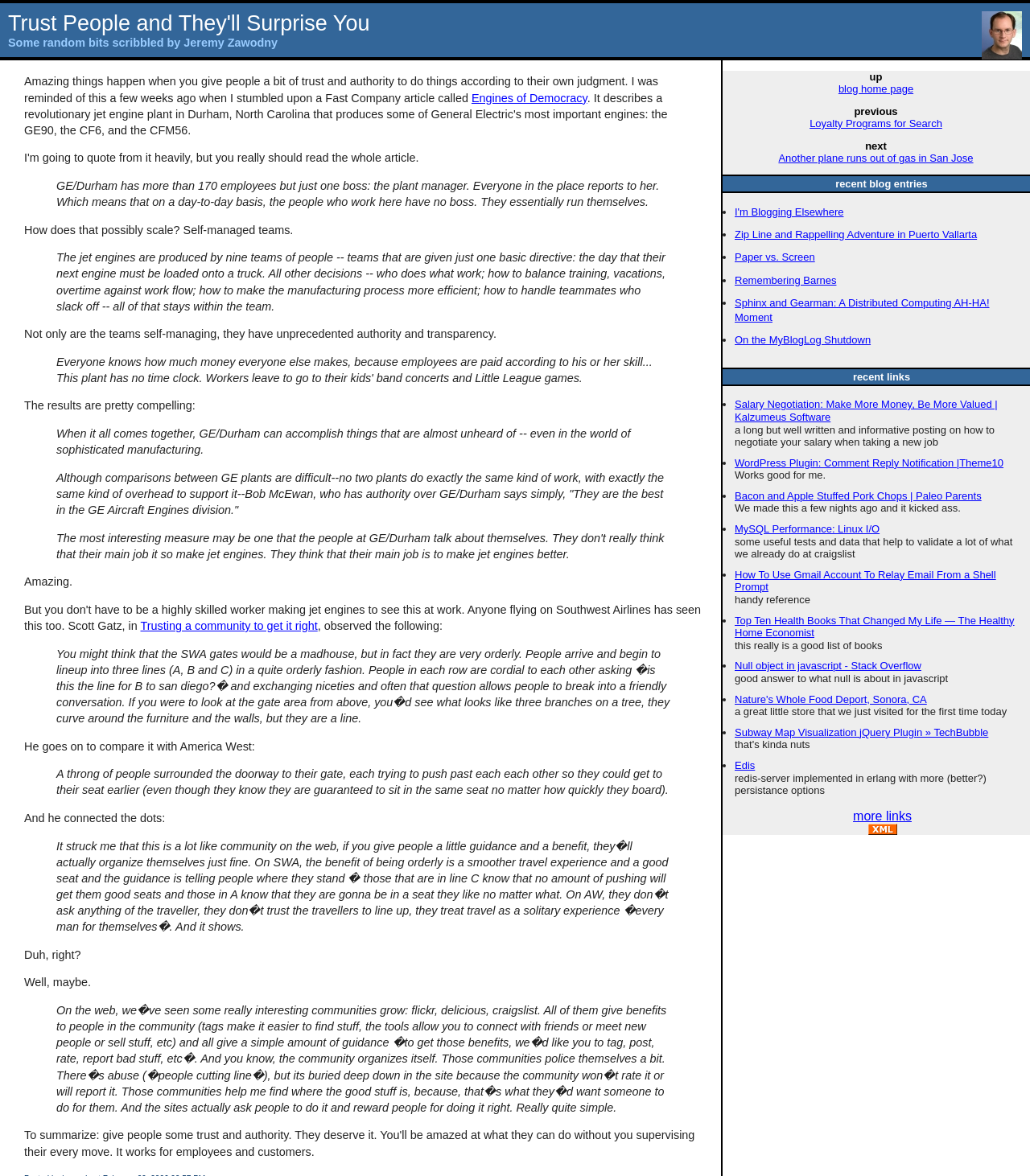Refer to the image and provide an in-depth answer to the question:
How many recent links are listed?

By counting the list marker elements and their corresponding link elements, I found that there are 10 recent links listed, each with a brief description or comment.